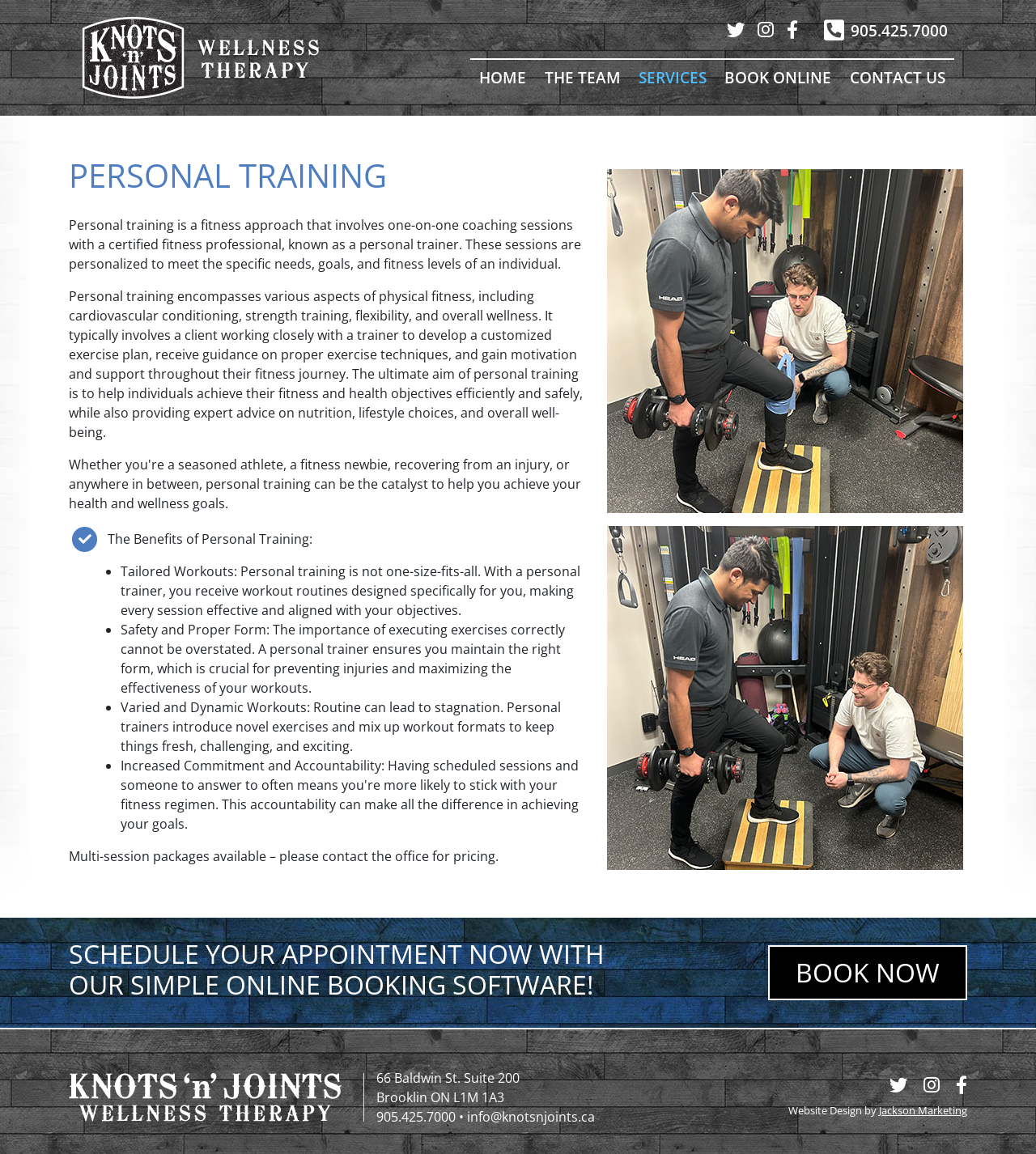Ascertain the bounding box coordinates for the UI element detailed here: "Services". The coordinates should be provided as [left, top, right, bottom] with each value being a float between 0 and 1.

[0.608, 0.052, 0.691, 0.083]